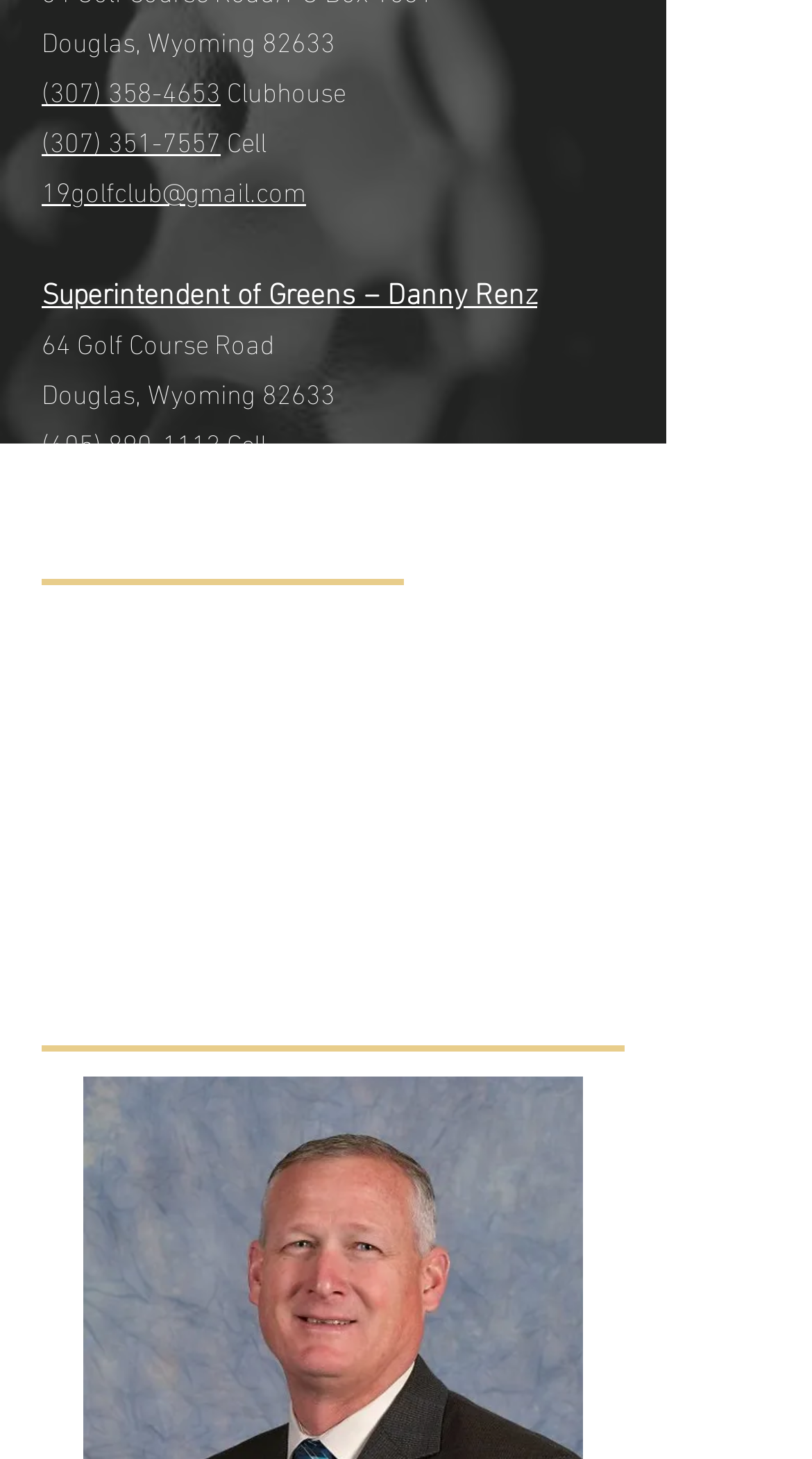Given the description 19golfclub@gmail.com, predict the bounding box coordinates of the UI element. Ensure the coordinates are in the format (top-left x, top-left y, bottom-right x, bottom-right y) and all values are between 0 and 1.

[0.051, 0.113, 0.377, 0.147]